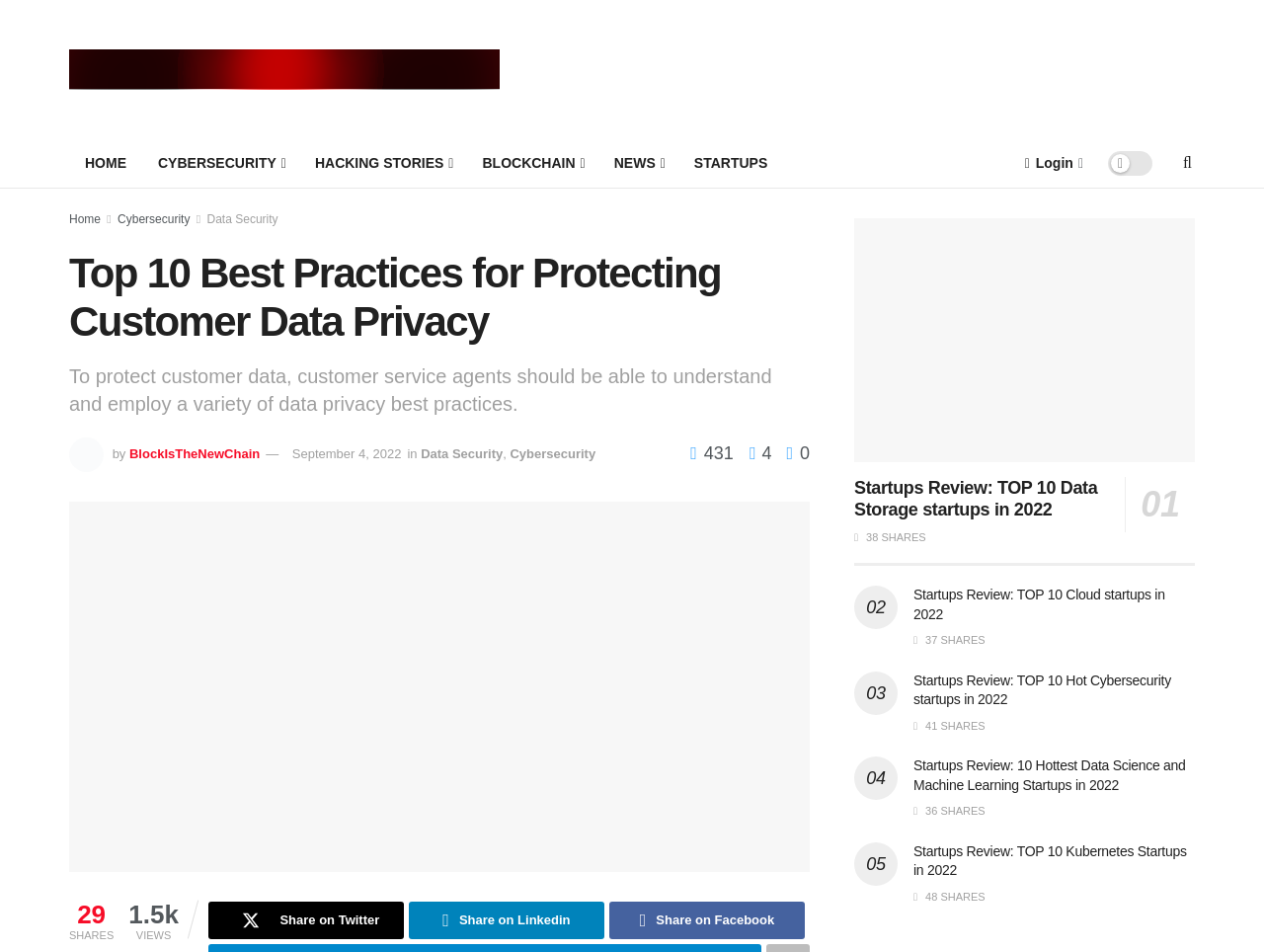Respond with a single word or phrase to the following question: How many shares does the article have?

1.5k